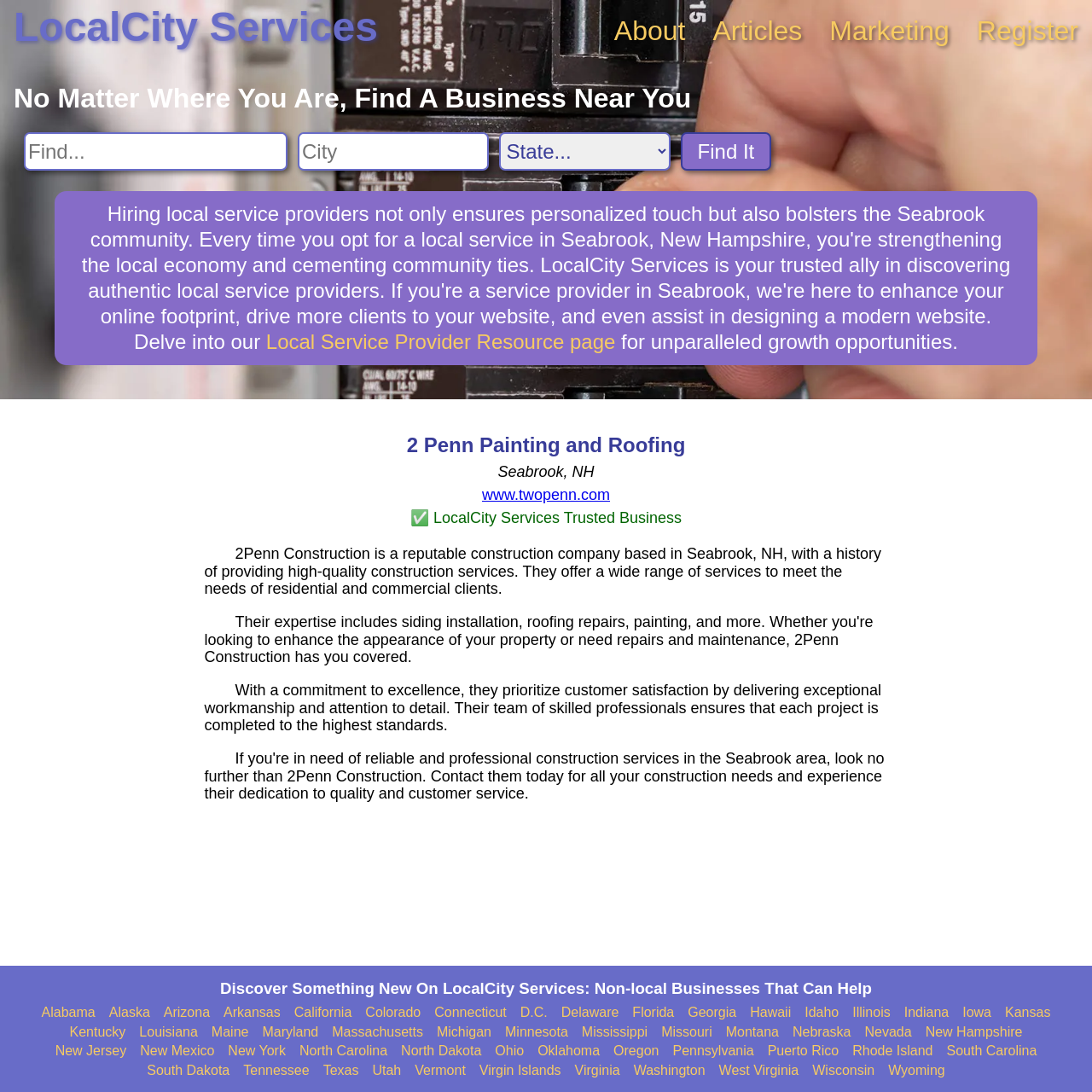Pinpoint the bounding box coordinates of the clickable element needed to complete the instruction: "Click the 'ABOUT US' button". The coordinates should be provided as four float numbers between 0 and 1: [left, top, right, bottom].

None